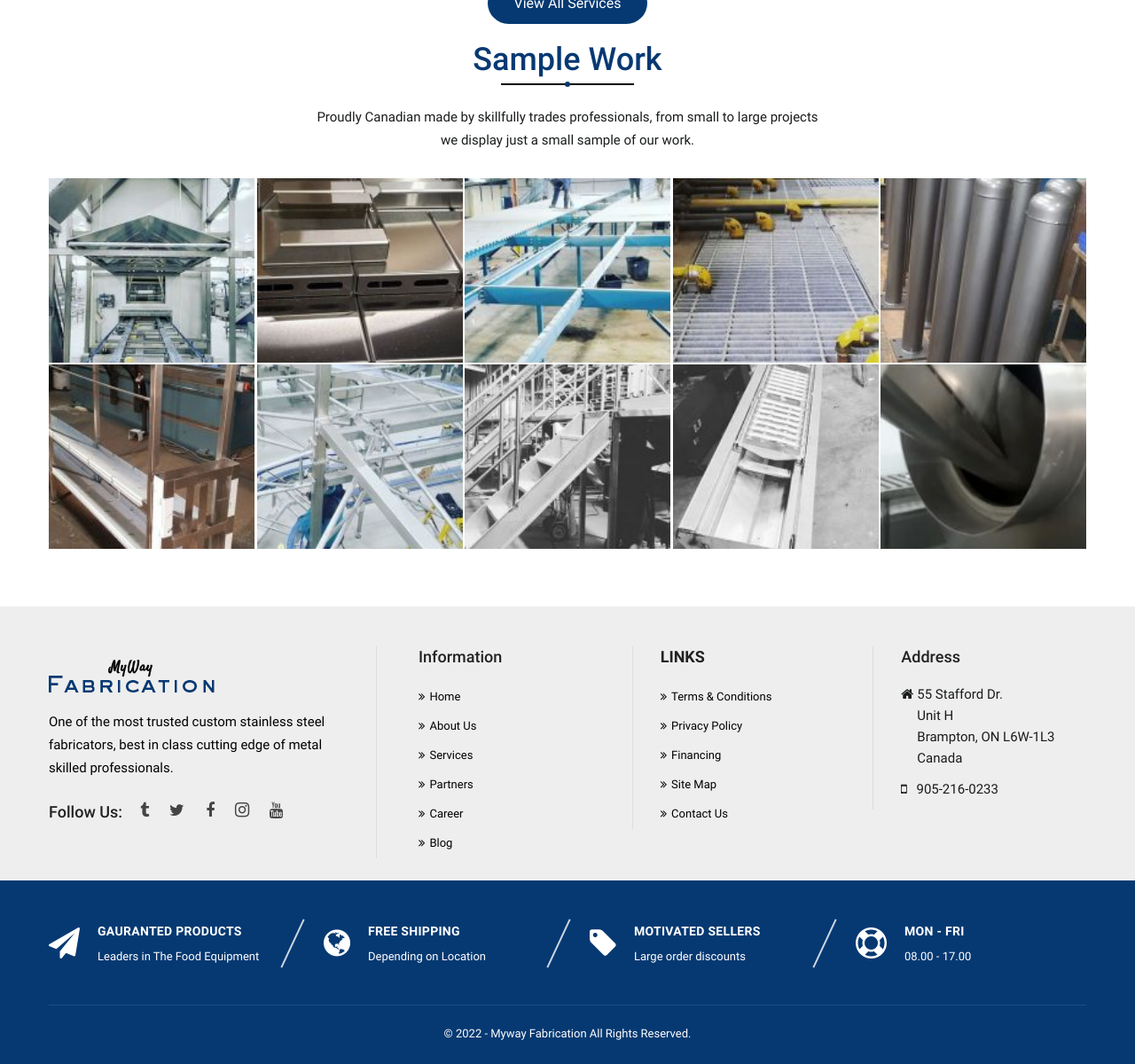Please answer the following question using a single word or phrase: 
What is the company's profession?

Custom stainless steel fabricators